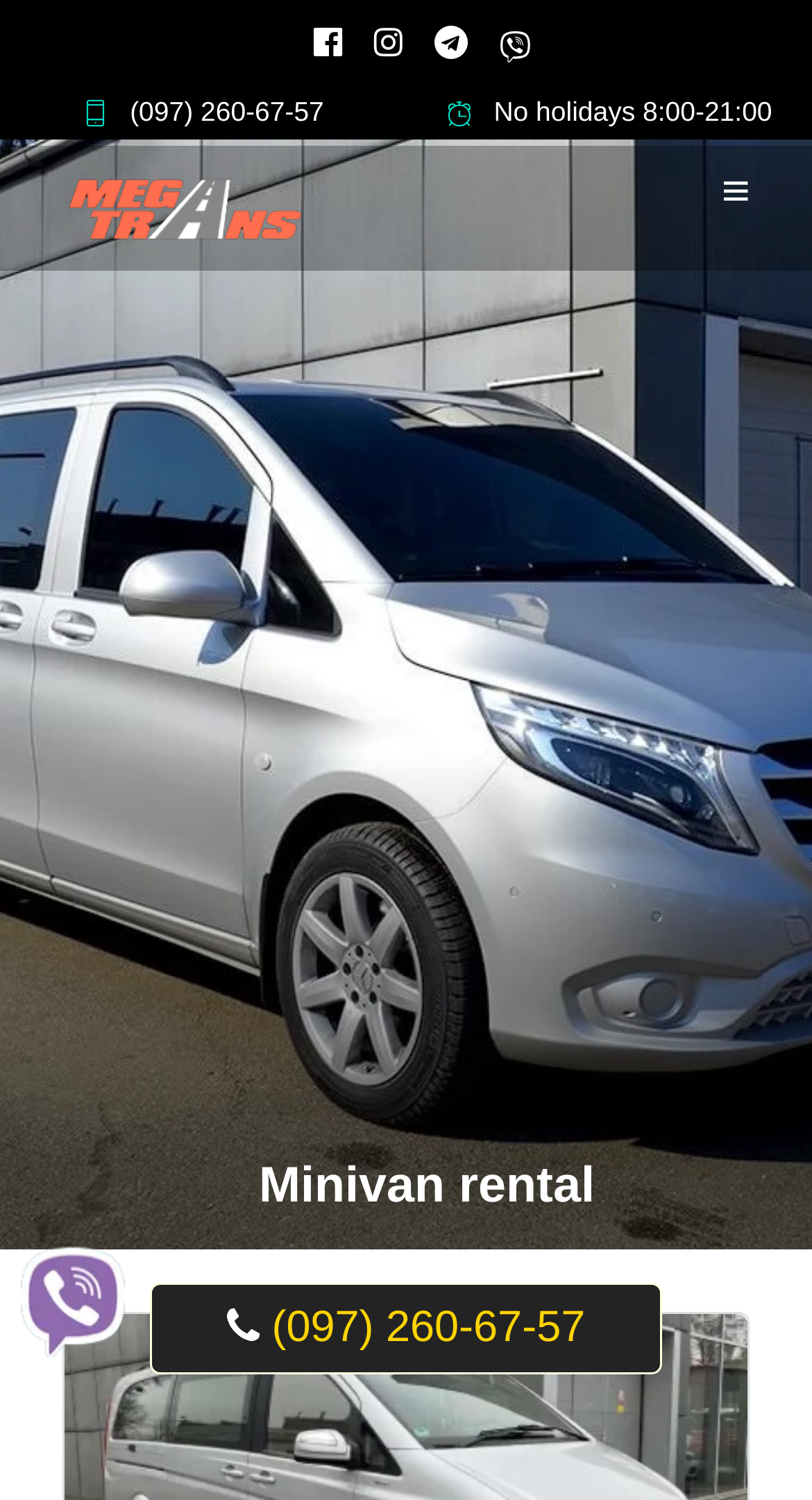Return the bounding box coordinates of the UI element that corresponds to this description: "alt="Кнопка Viber"". The coordinates must be given as four float numbers in the range of 0 and 1, [left, top, right, bottom].

[0.026, 0.886, 0.154, 0.91]